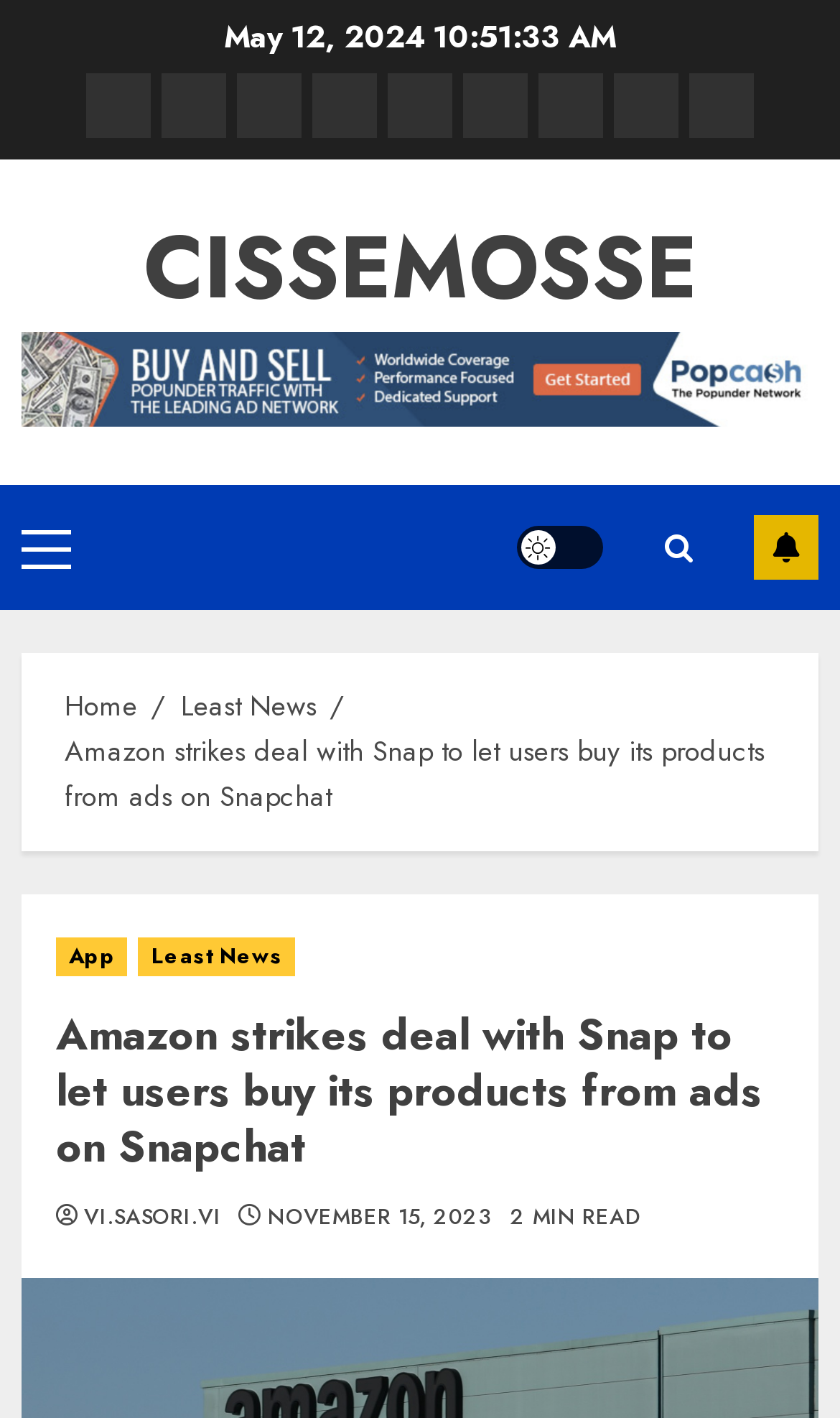Pinpoint the bounding box coordinates of the clickable element to carry out the following instruction: "Go to CISSEMOSSE."

[0.171, 0.144, 0.829, 0.233]